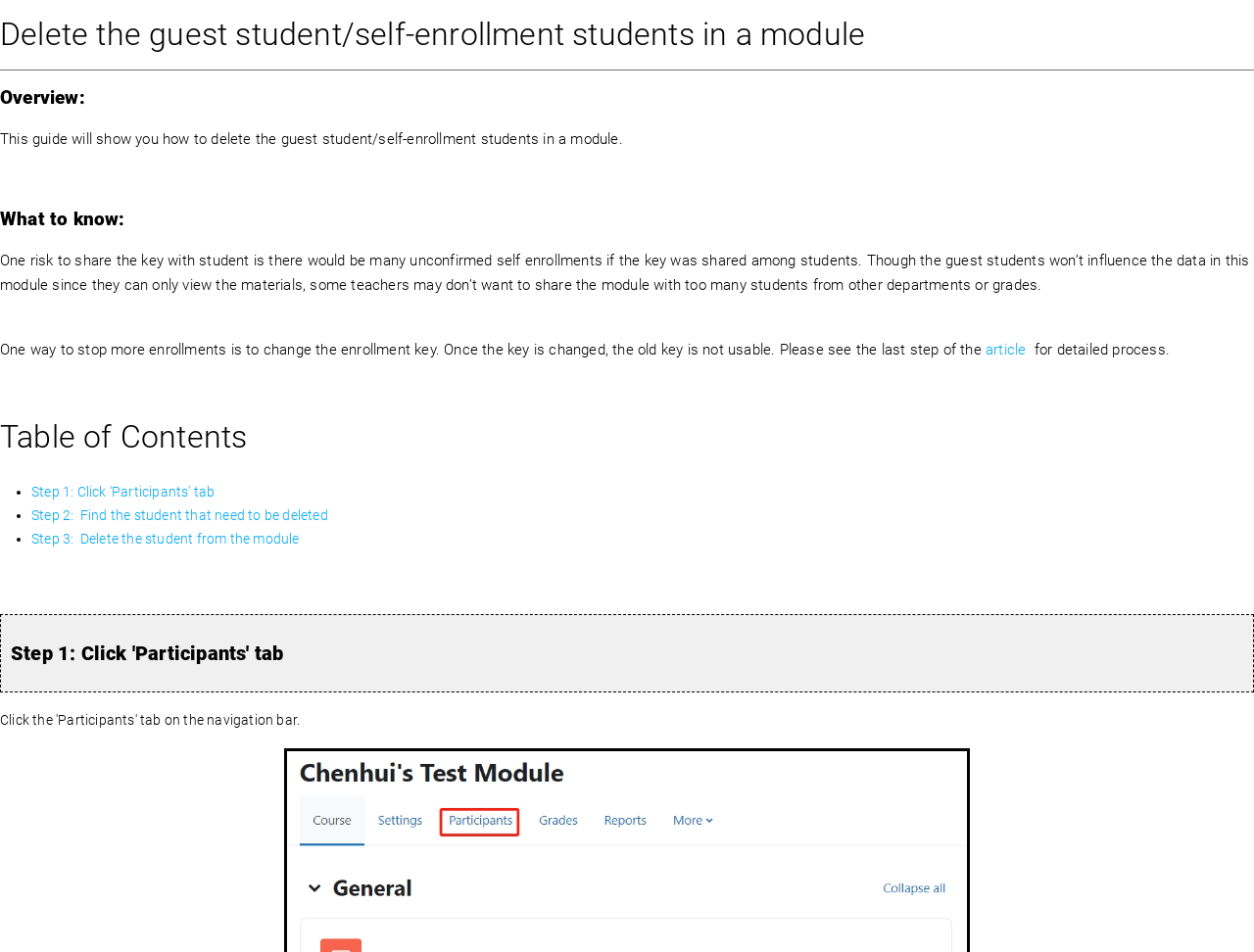What is the purpose of this guide?
Based on the image, answer the question with a single word or brief phrase.

Delete guest students